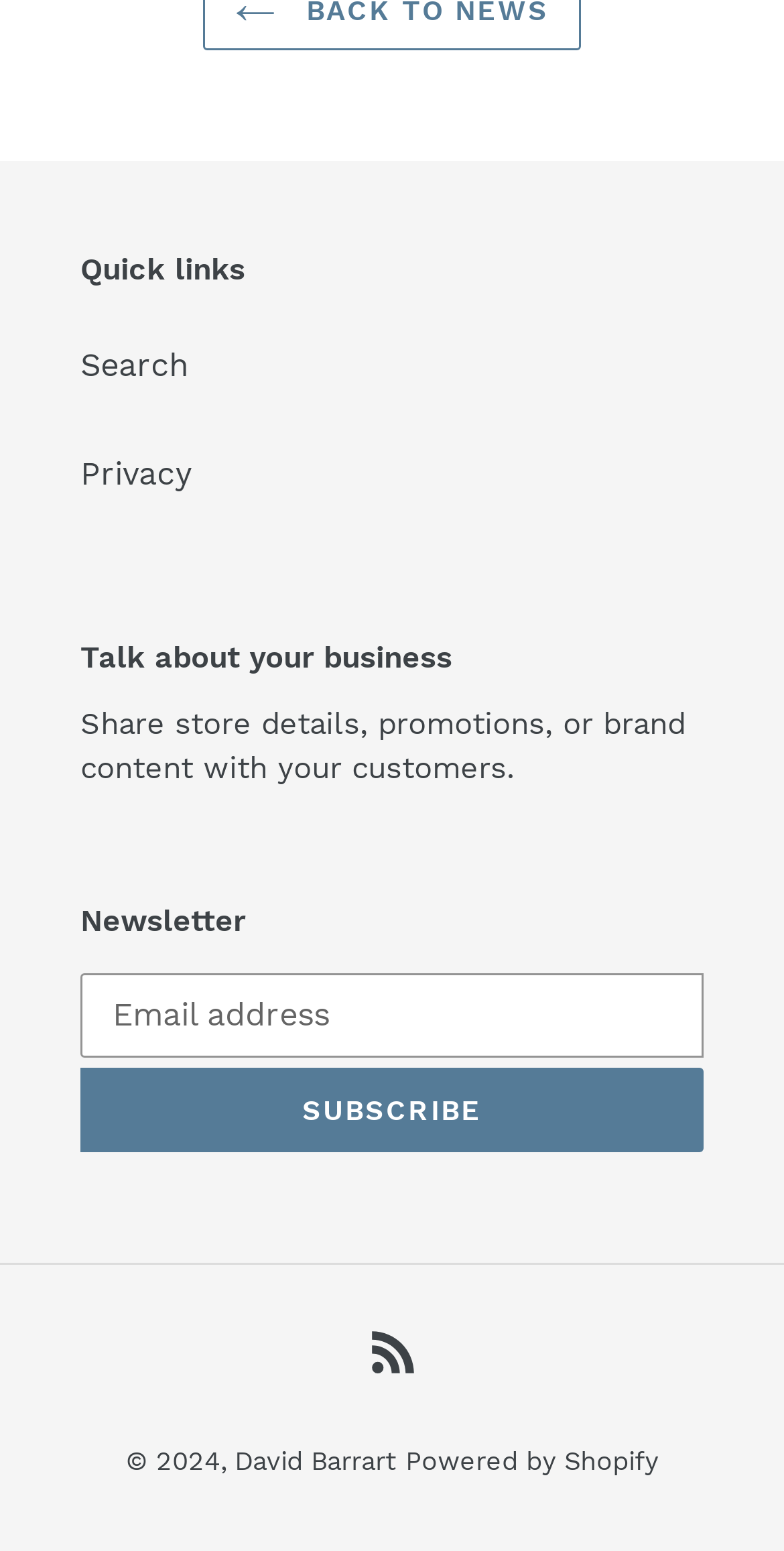What type of content is shared on this platform?
Provide a detailed answer to the question using information from the image.

The static text 'Talk about your business' and 'Share store details, promotions, or brand content with your customers' suggests that this platform is used to share business-related content, such as store details, promotions, or brand information, with customers.